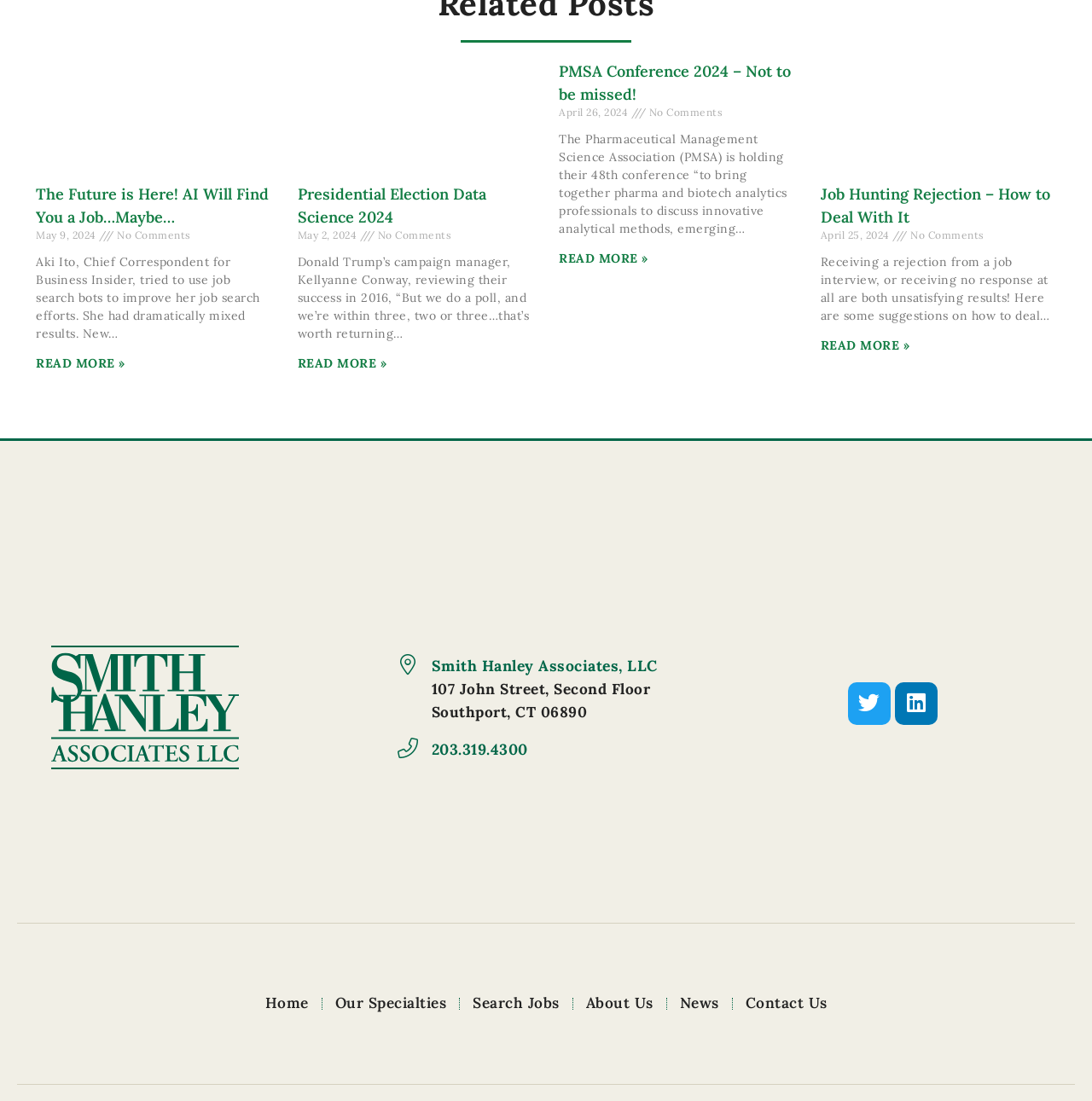Locate the UI element that matches the description Read More » in the webpage screenshot. Return the bounding box coordinates in the format (top-left x, top-left y, bottom-right x, bottom-right y), with values ranging from 0 to 1.

[0.751, 0.307, 0.833, 0.321]